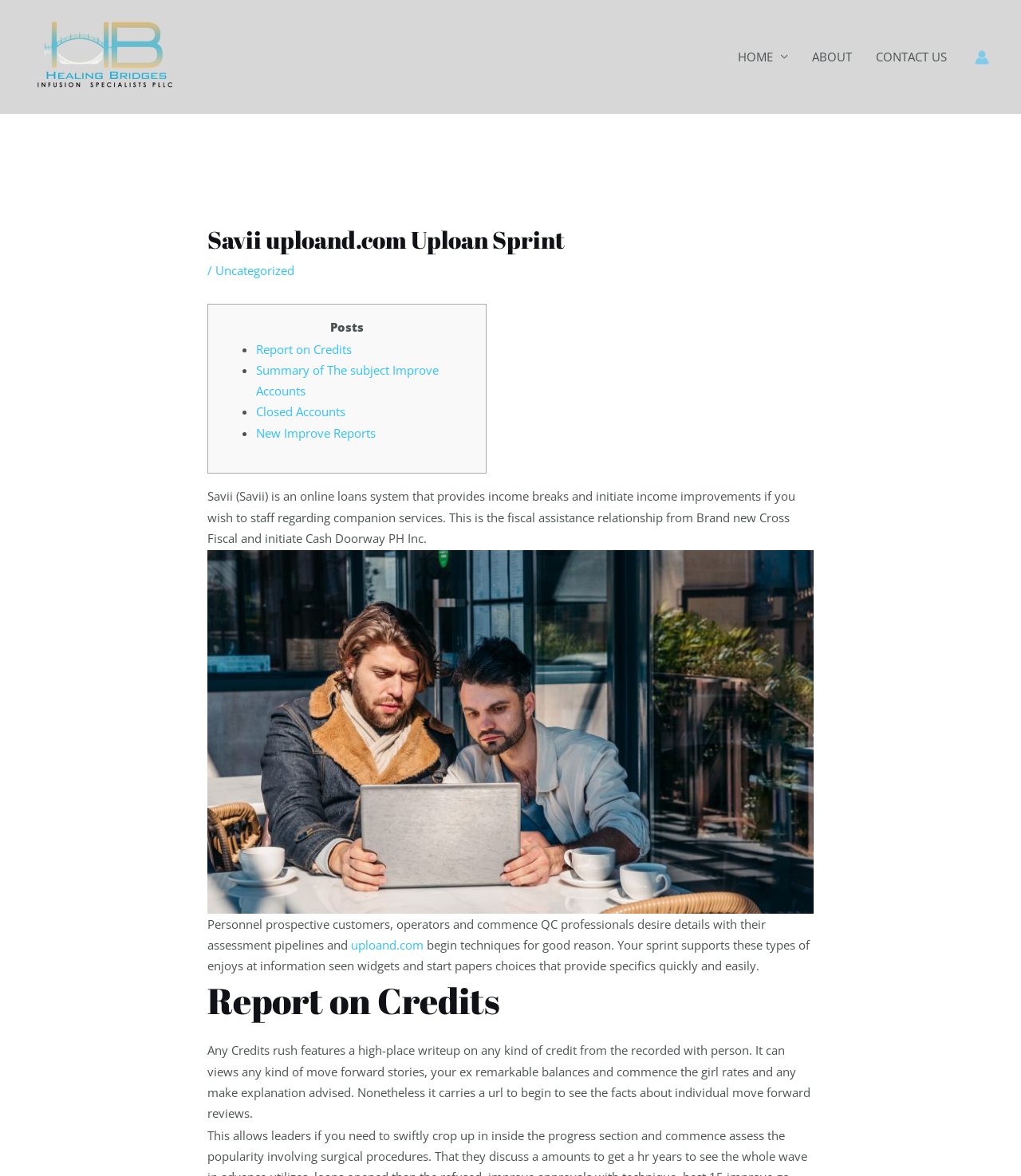Please identify the bounding box coordinates of the element on the webpage that should be clicked to follow this instruction: "Click on the HOME link". The bounding box coordinates should be given as four float numbers between 0 and 1, formatted as [left, top, right, bottom].

[0.711, 0.04, 0.784, 0.057]